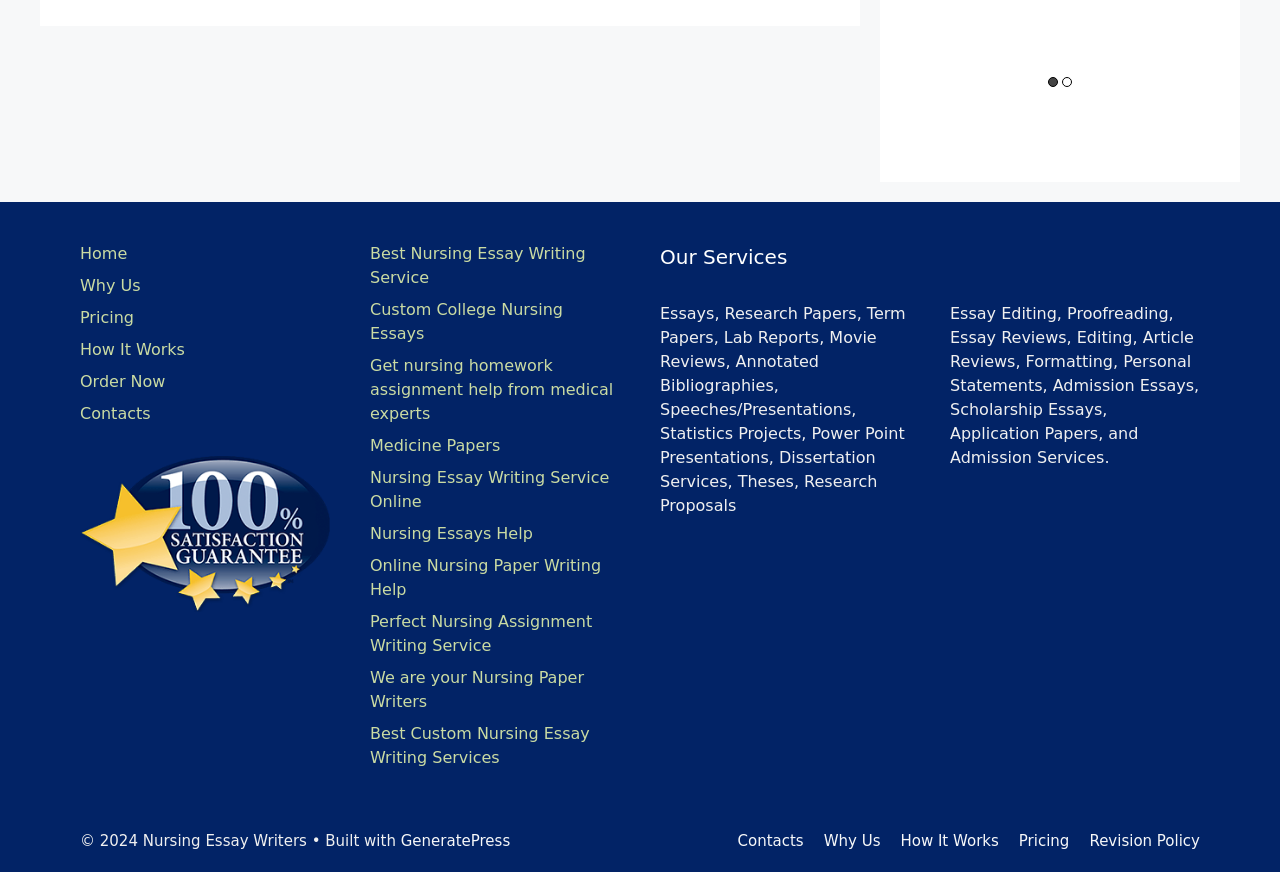With reference to the image, please provide a detailed answer to the following question: Where can I find the website's contact information?

I found a link with the text 'Contacts' in the footer section of the website, which suggests that this is where I can find the website's contact information.